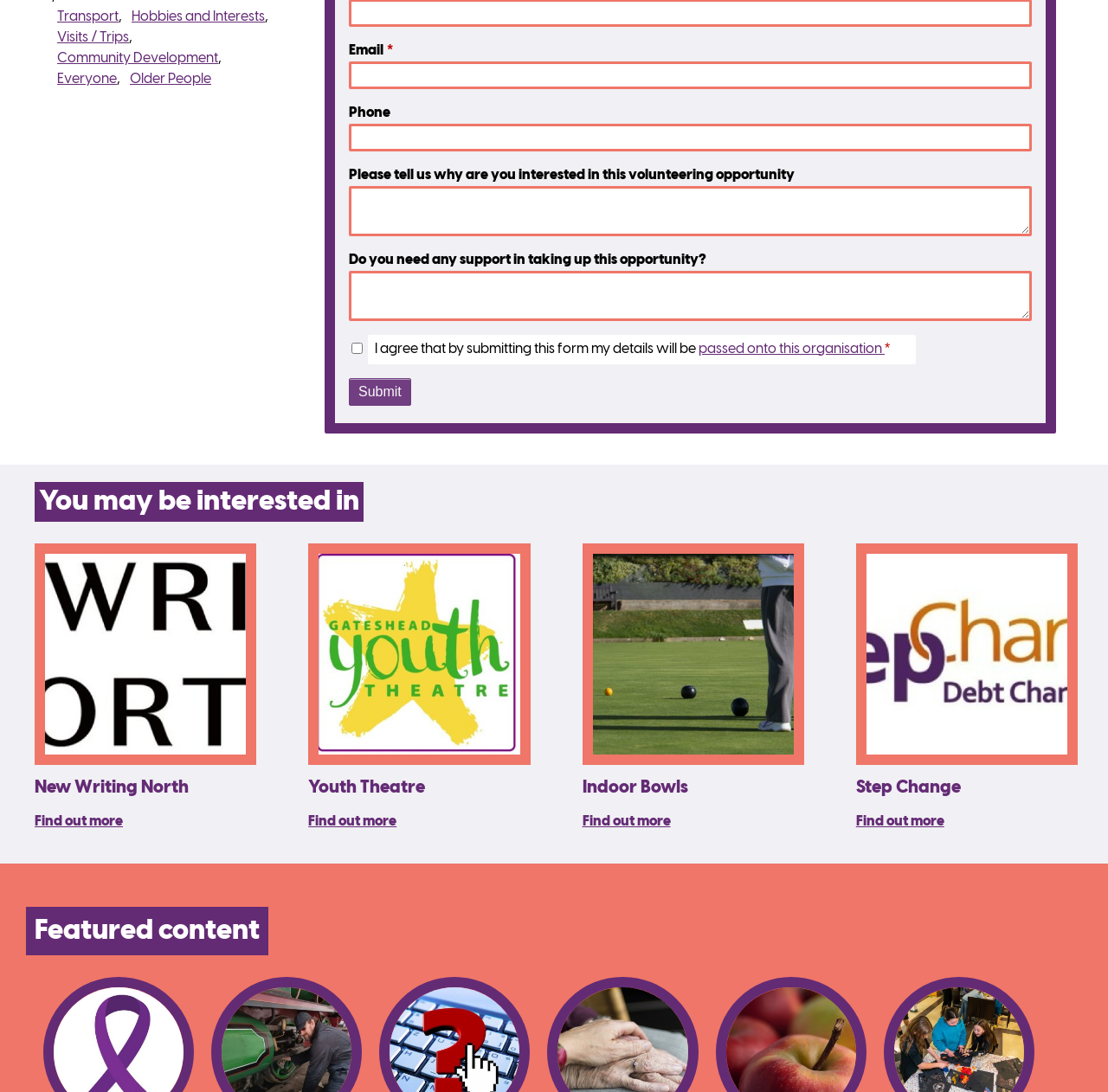Kindly determine the bounding box coordinates for the area that needs to be clicked to execute this instruction: "Click the 'Find out more' link about Indoor Bowls".

[0.525, 0.743, 0.605, 0.762]